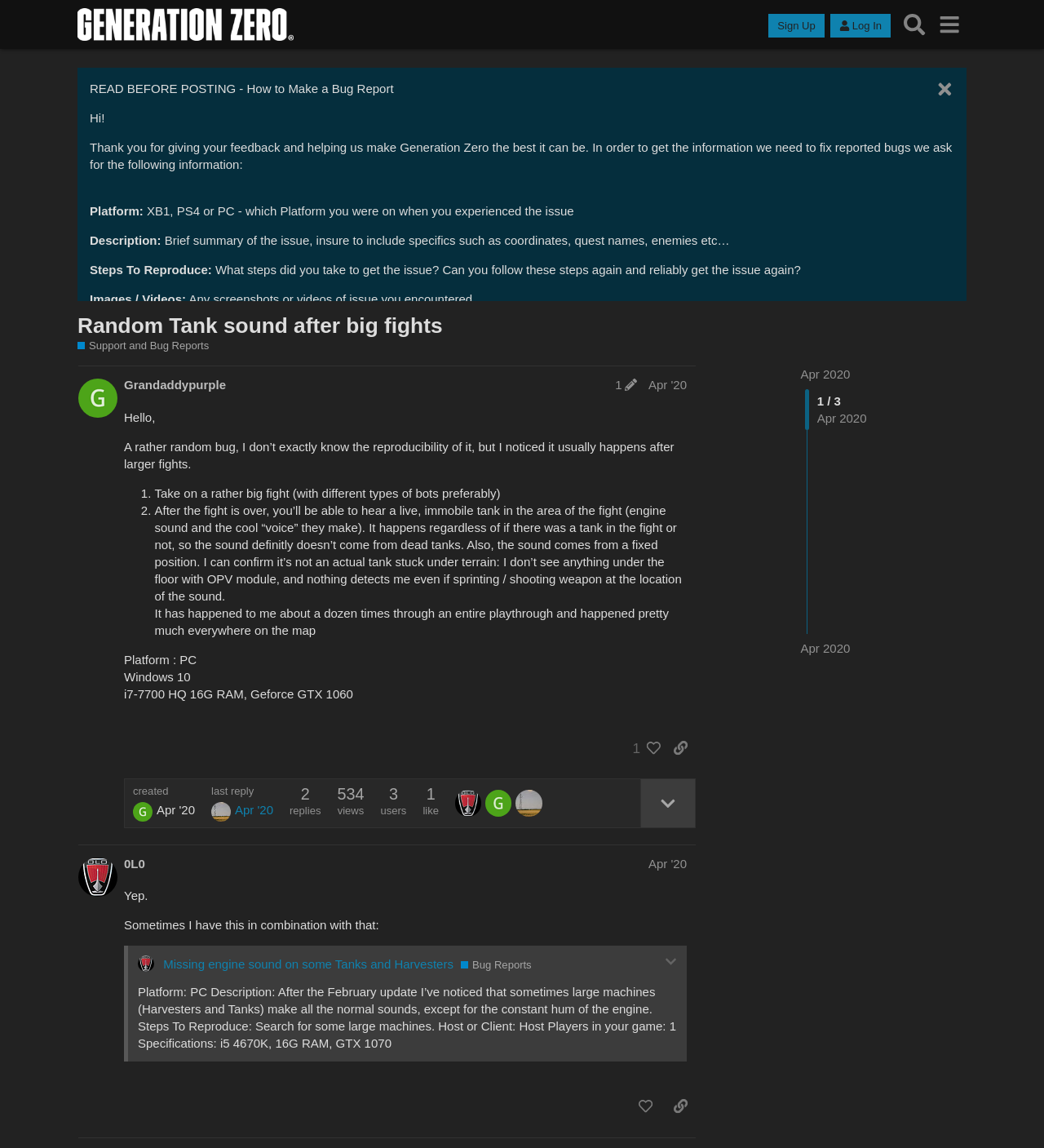What is the platform of the user who posted the first message?
Please provide a single word or phrase answer based on the image.

PC